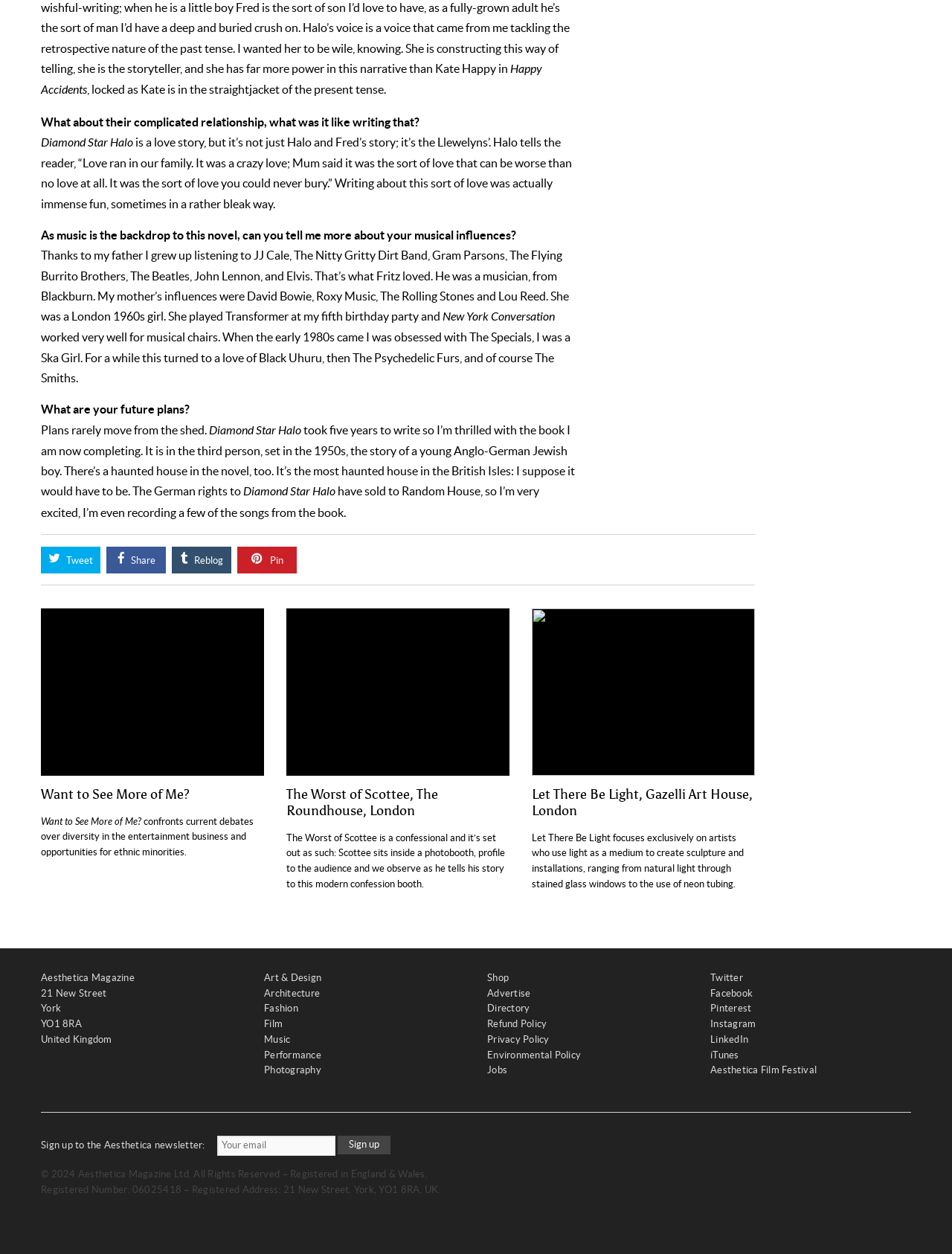What is the name of the magazine?
Please answer the question with a detailed and comprehensive explanation.

The name of the magazine is mentioned at the bottom of the webpage, in the text 'Aesthetica Magazine'.